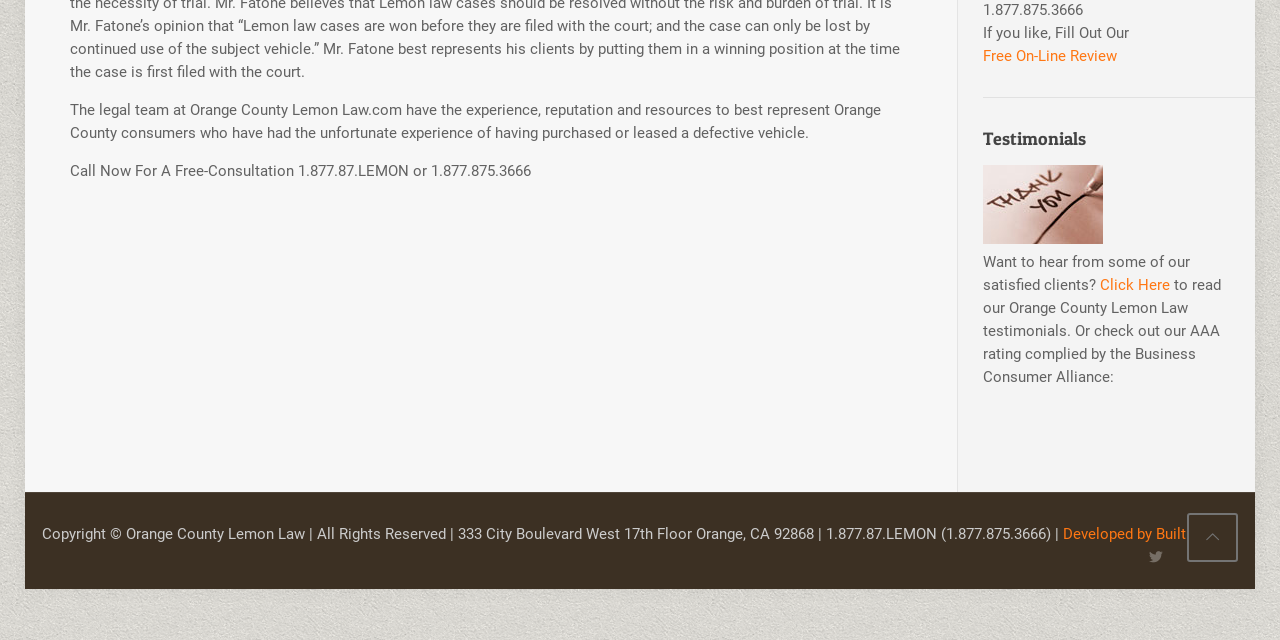Please provide the bounding box coordinates in the format (top-left x, top-left y, bottom-right x, bottom-right y). Remember, all values are floating point numbers between 0 and 1. What is the bounding box coordinate of the region described as: Click Here

[0.86, 0.431, 0.914, 0.459]